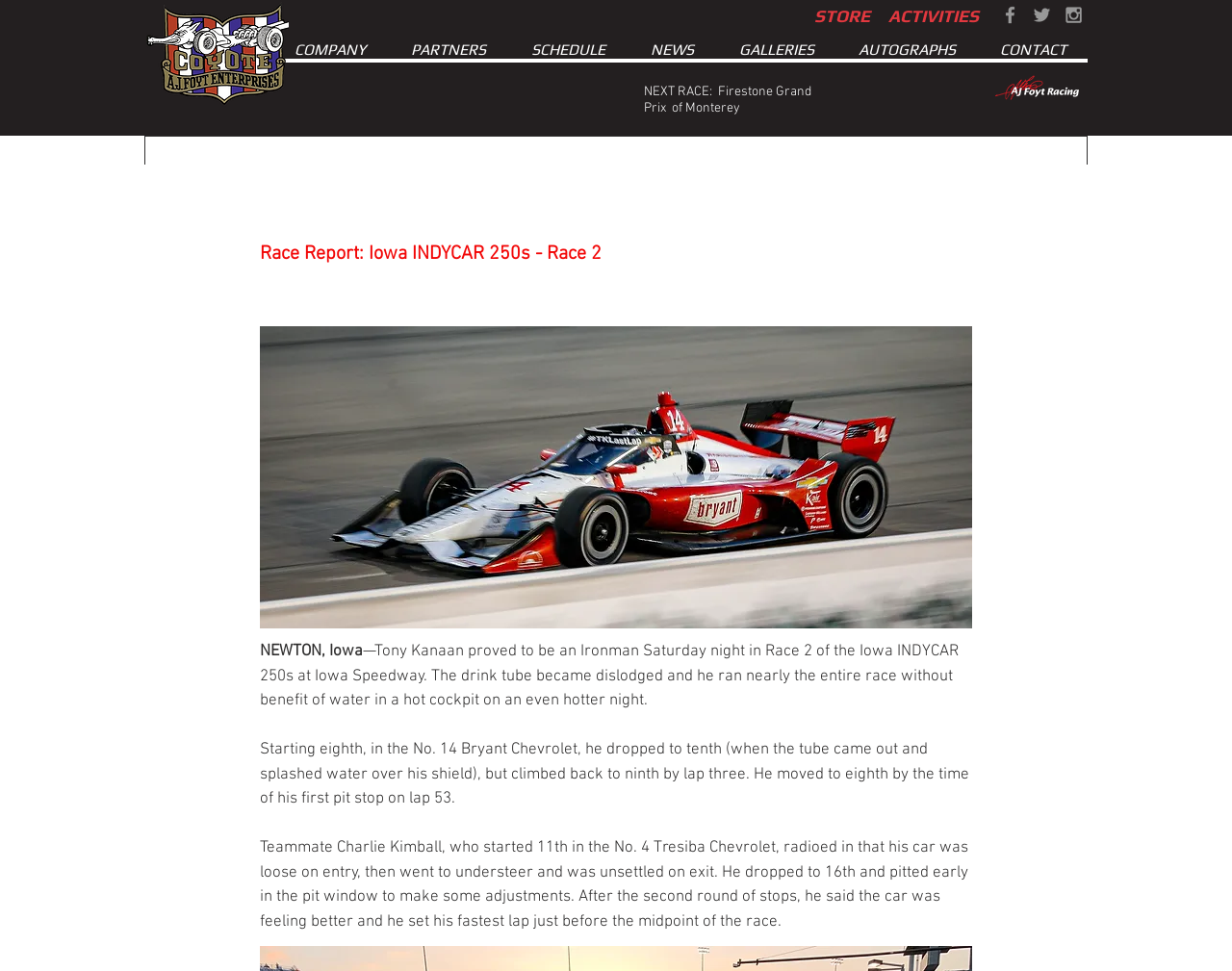What is the topic of the article?
Could you please answer the question thoroughly and with as much detail as possible?

I determined the topic of the article by reading the heading element with the text 'Race Report: Iowa INDYCAR 250s - Race 2' and the surrounding text which appears to be a report on a racing event.